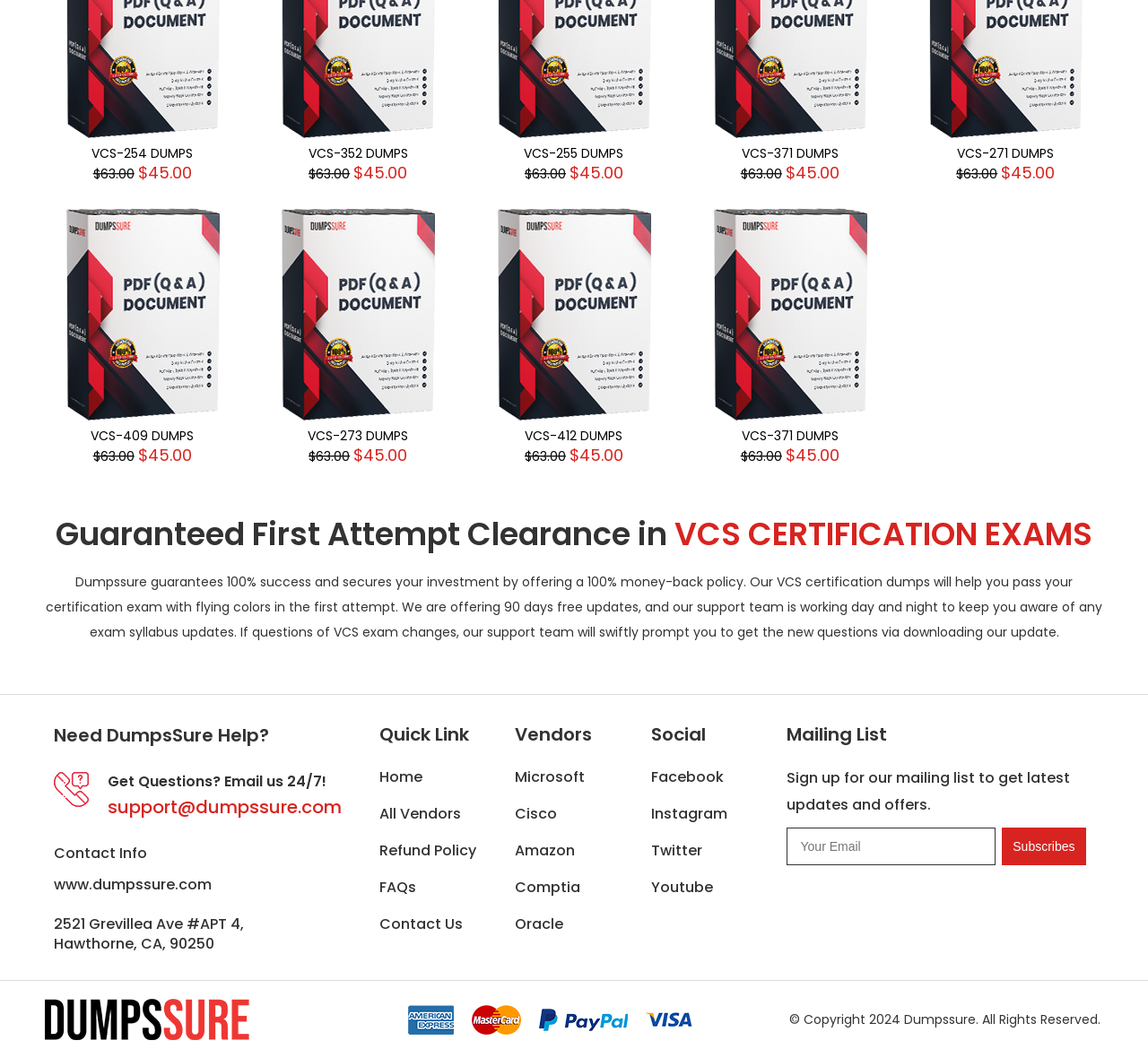Reply to the question with a single word or phrase:
What is the purpose of the mailing list?

Get latest updates and offers